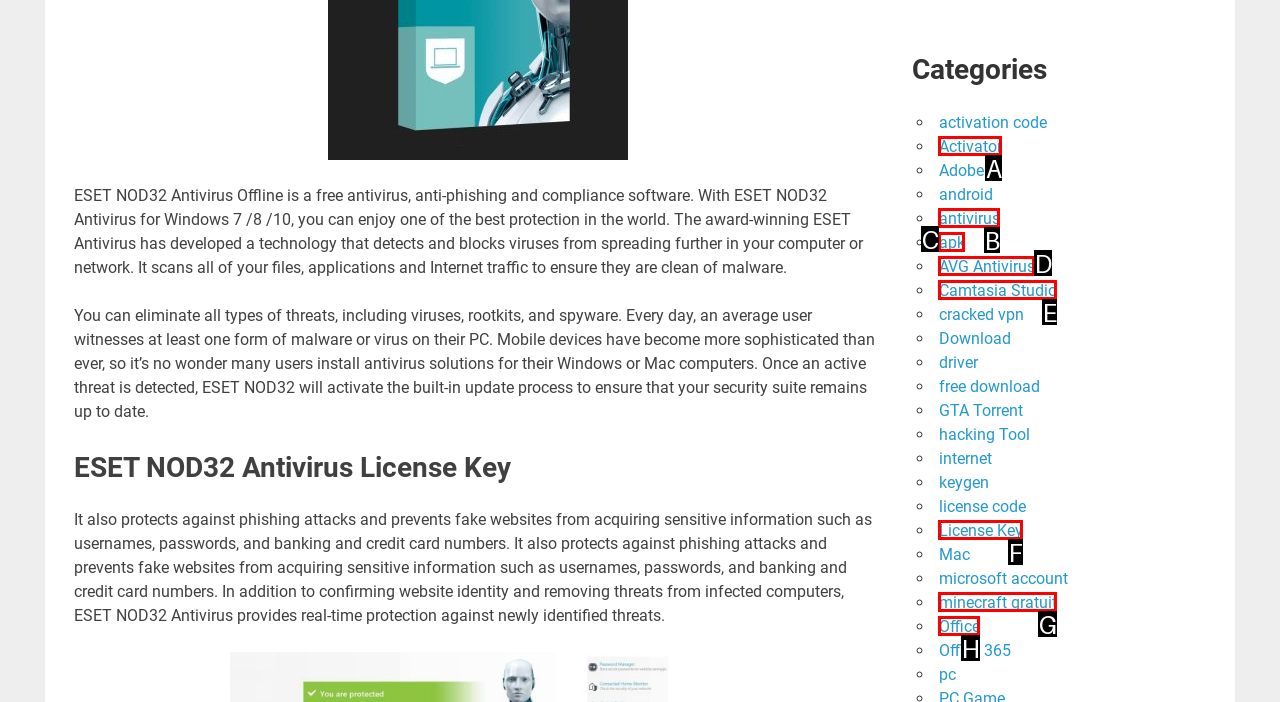Identify the correct lettered option to click in order to perform this task: Click on 'License Key'. Respond with the letter.

F